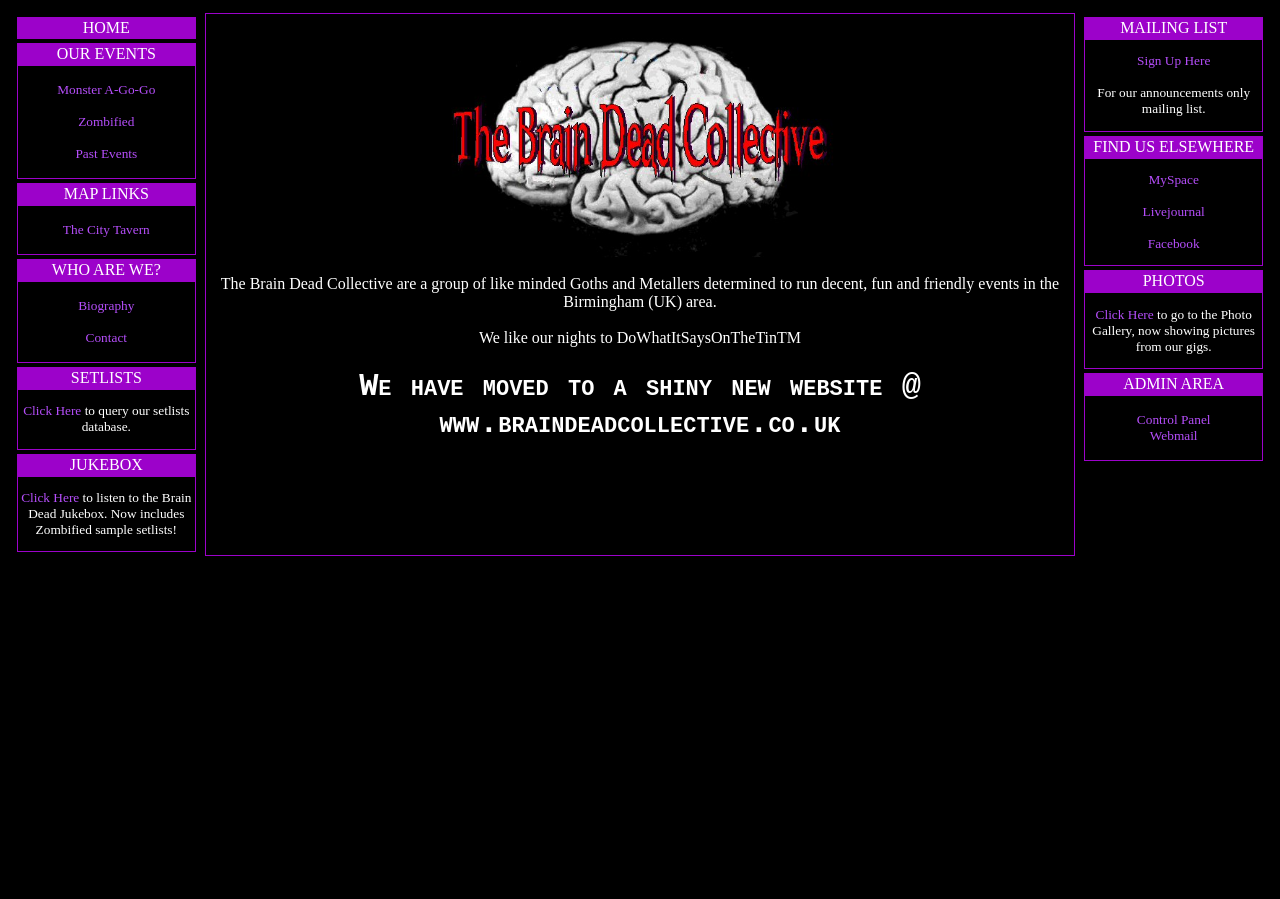Please identify the bounding box coordinates of the area that needs to be clicked to fulfill the following instruction: "Sign up for mailing list."

[0.888, 0.059, 0.946, 0.076]